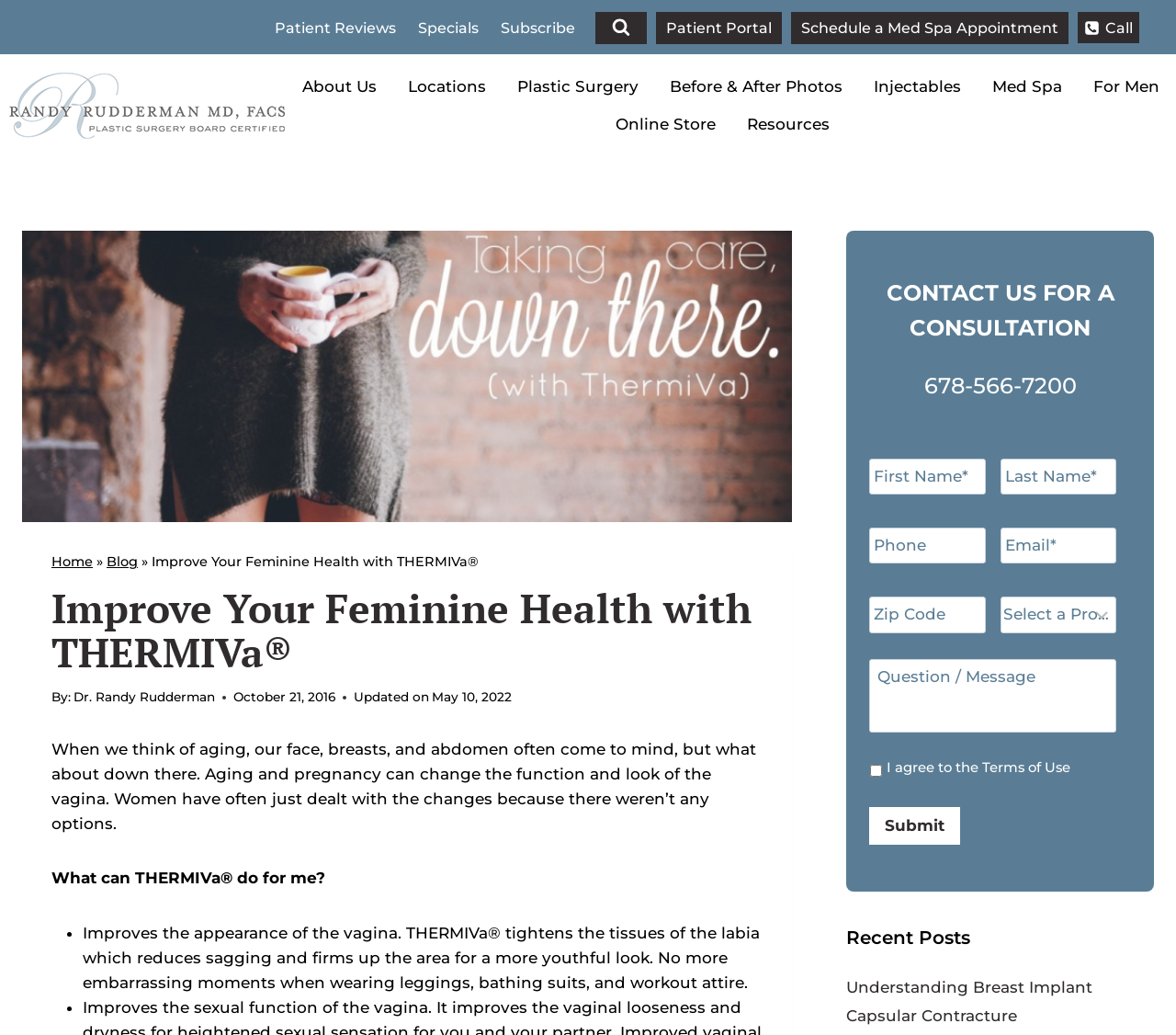Identify the bounding box coordinates of the region I need to click to complete this instruction: "Click the 'Schedule a Med Spa Appointment' link".

[0.673, 0.011, 0.909, 0.043]